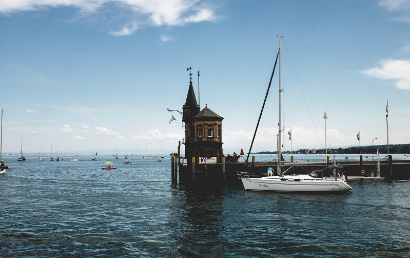Describe all the elements and aspects of the image comprehensively.

The image captures a serene waterfront scene, essential for anyone considering winterizing their boat engine. In the foreground, a sleek white sailboat rests peacefully at a dock, symbolizing the boating lifestyle. Towering behind it is a charming wooden structure, likely a lighthouse or watchtower, complete with a pointed roof and flags fluttering in the gentle breeze, suggesting it serves as a beacon for mariners. The calm water reflects the tranquil blue sky, dotted with soft clouds. This picturesque setting sets the tone for discussions around the importance of proper boat maintenance and winterization, ensuring that cherished vessels remain in excellent condition despite the harsh winter months. The scene evokes a sense of nostalgia and appreciation for boating, highlighting the need for thorough preparation before the changing seasons.